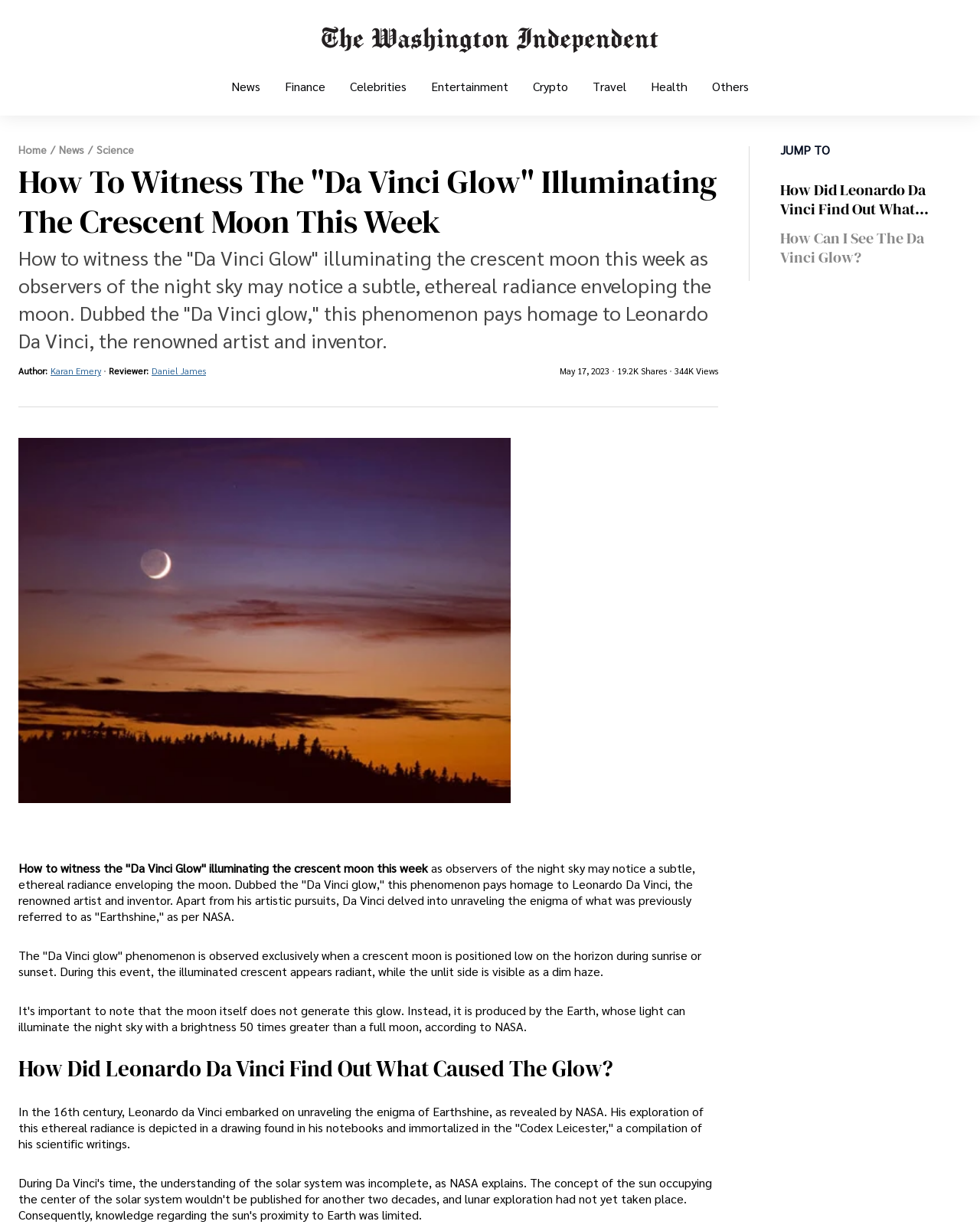Predict the bounding box of the UI element based on the description: "Science". The coordinates should be four float numbers between 0 and 1, formatted as [left, top, right, bottom].

[0.098, 0.119, 0.137, 0.125]